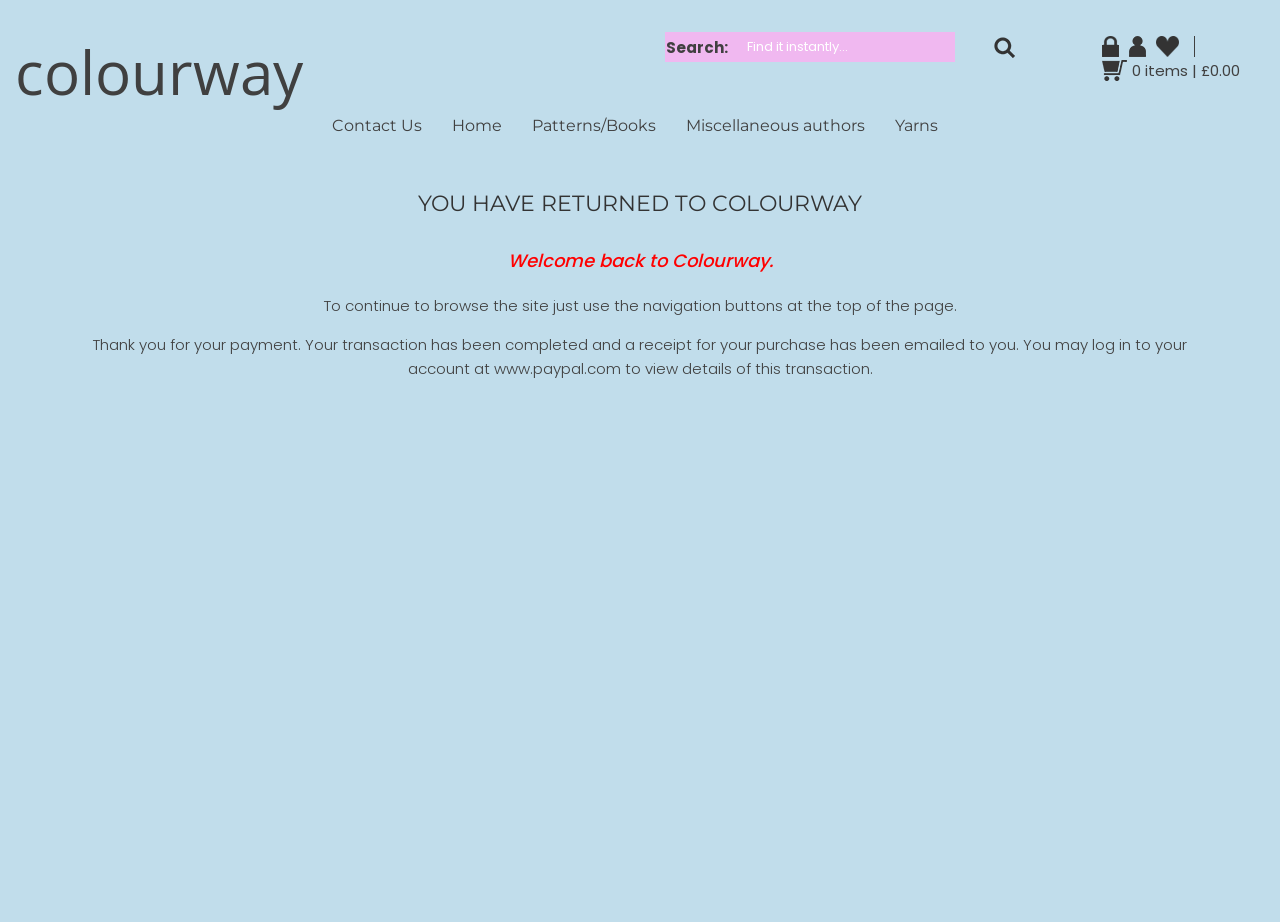Generate a comprehensive description of the webpage.

The webpage appears to be an online store, specifically a yarn store, with a focus on knitting and crochet. At the top of the page, there is a navigation bar with several links, including "Sign in/Sign out", "My account", "Wish list", and a shopping cart indicator showing "0 items | £0.00". 

Below the navigation bar, there is a welcome message, "YOU HAVE RETURNED TO COLOURWAY", with a brief description of the site and a notification about a completed transaction. 

The main content area is divided into two sections. On the left, there is a menu with links to various categories, including "Contact Us", "Home", "Patterns/Books", "Miscellaneous authors", and "Yarns". 

On the right, there is a search bar with a text input field and a "Go" button. The search bar is accompanied by a brief description, "Find it instantly...". 

Throughout the page, there are several images, including icons for the navigation links and a logo for the site. The overall layout is organized, with clear headings and concise text, making it easy to navigate and find specific information.